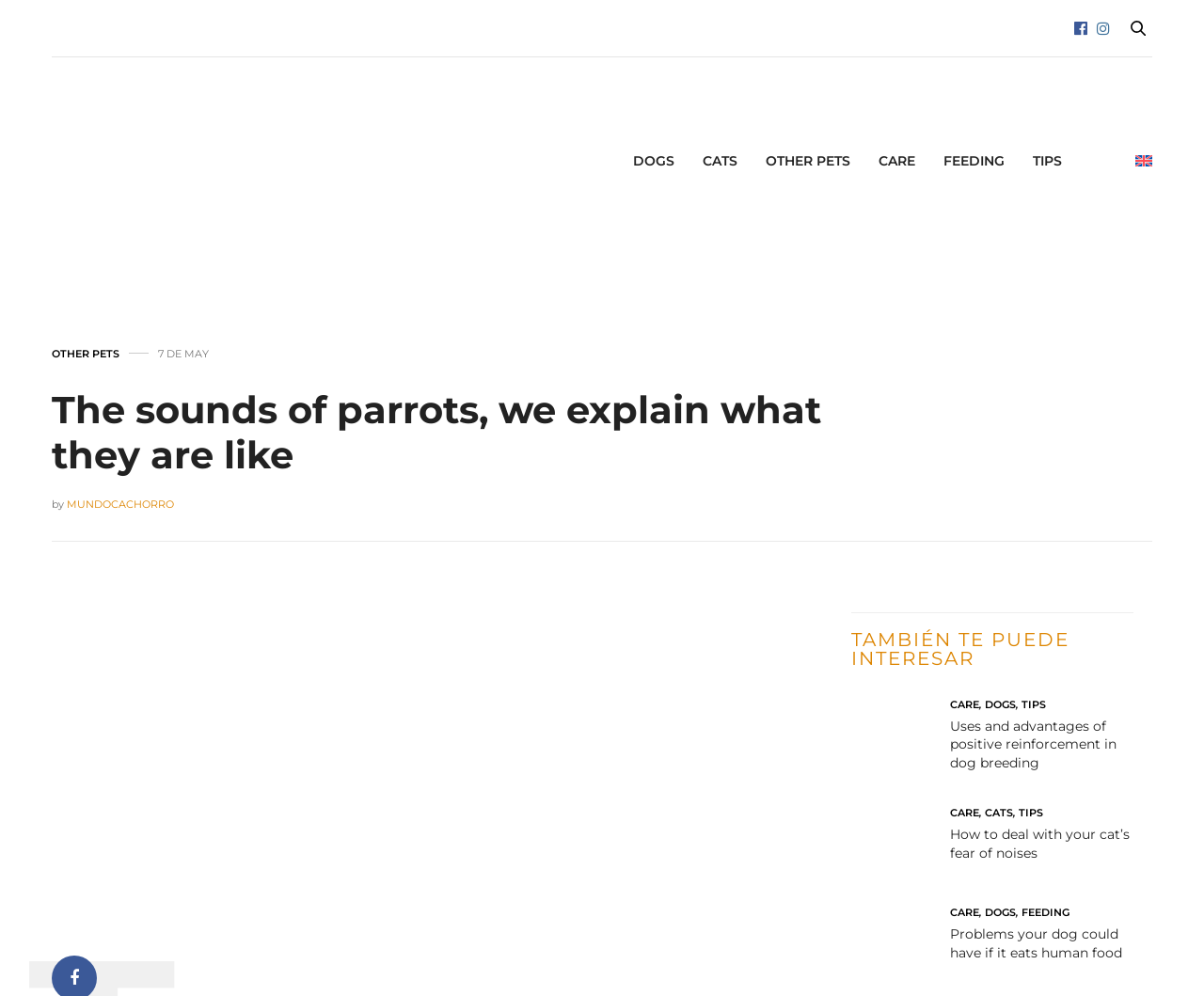How many languages are available on the website?
Answer the question with a single word or phrase by looking at the picture.

2